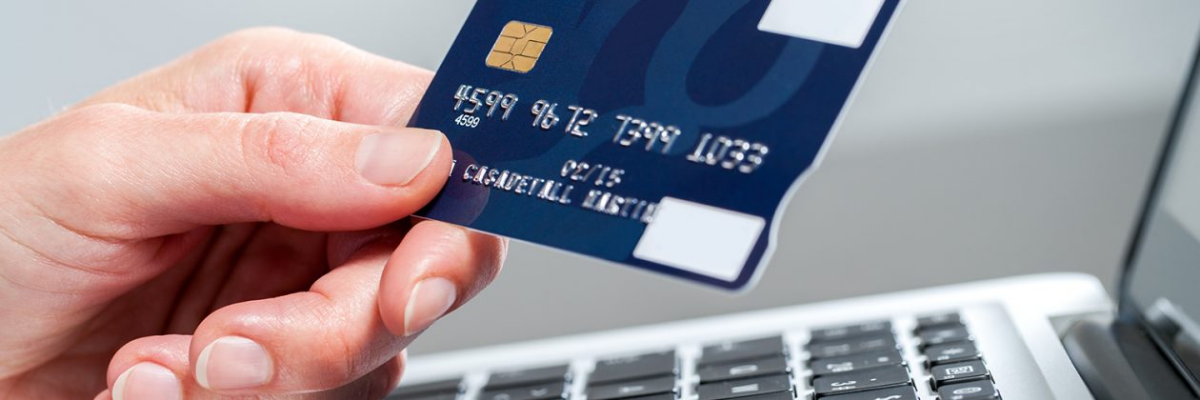Use a single word or phrase to respond to the question:
What is the significance of the credit card in the image?

It represents modern digital payment